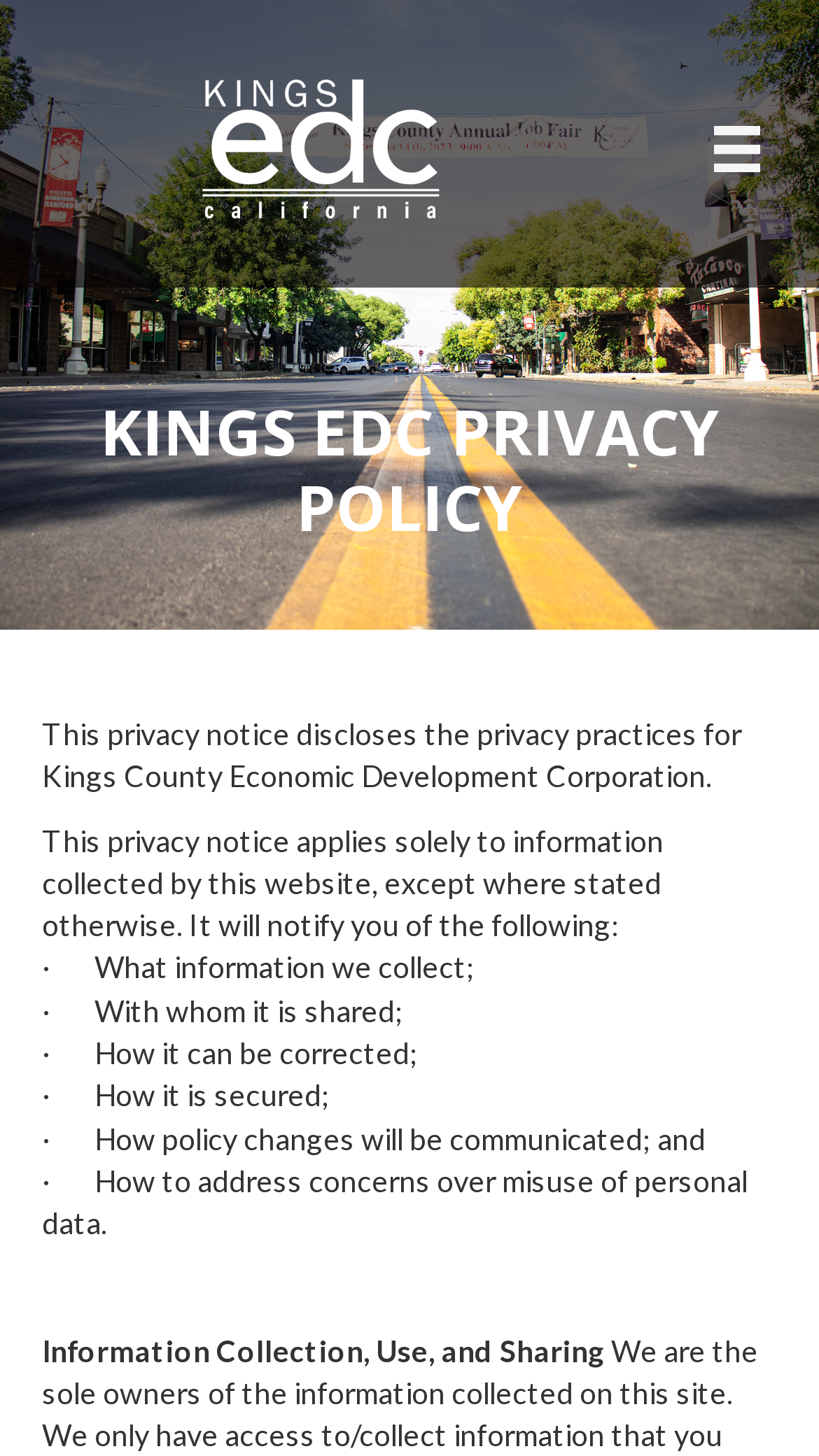Is there a menu button on the webpage?
Use the screenshot to answer the question with a single word or phrase.

Yes